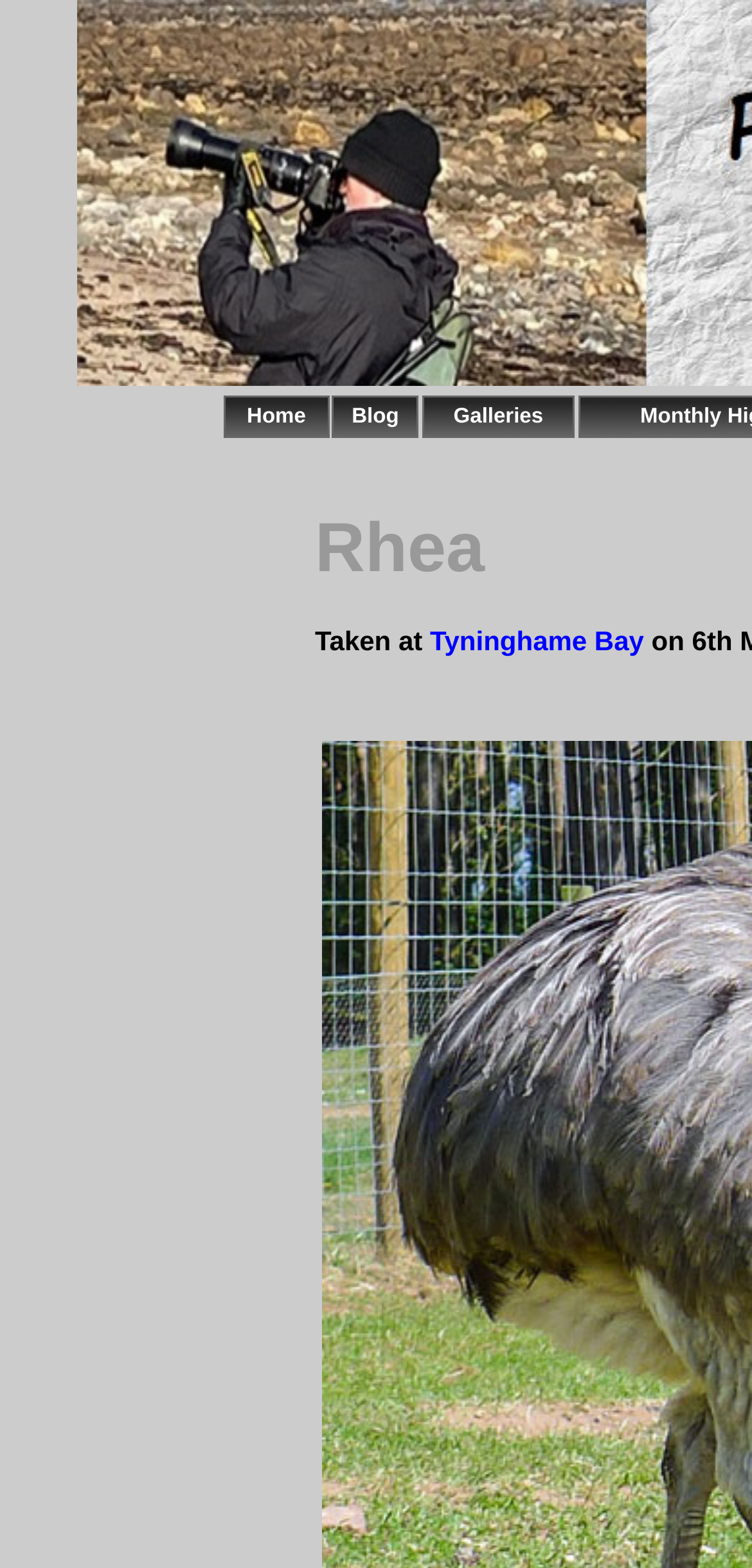How many main menu items are there?
Deliver a detailed and extensive answer to the question.

There are three main menu items because there are three LayoutTableCell elements with links 'Home', 'Blog', and 'Galleries' respectively, and their bounding box coordinates indicate they are at the top of the webpage.